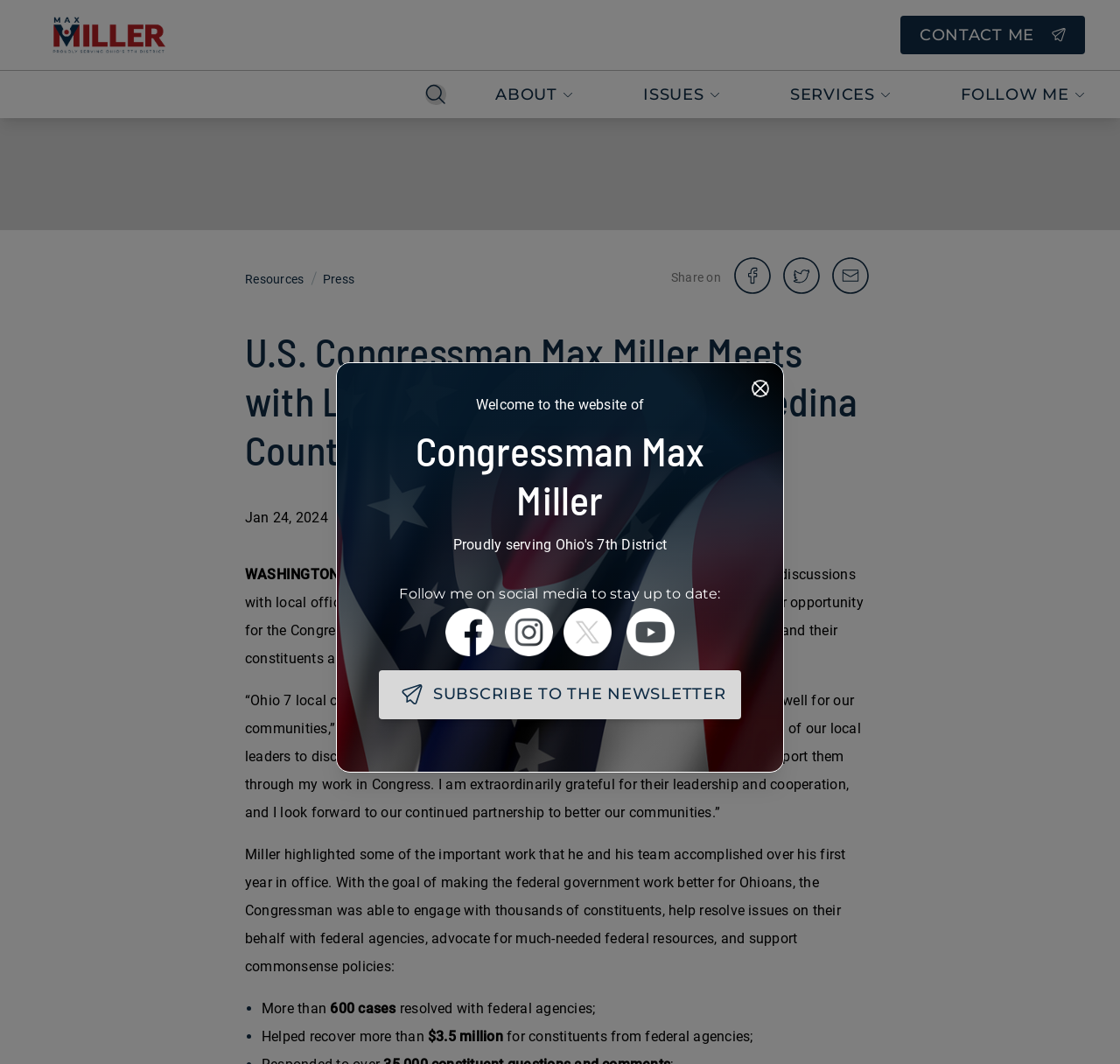Using the description: "aria-label="share on email"", determine the UI element's bounding box coordinates. Ensure the coordinates are in the format of four float numbers between 0 and 1, i.e., [left, top, right, bottom].

[0.744, 0.243, 0.775, 0.281]